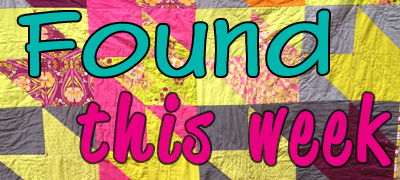What font style is used for the text 'Found this week'?
Refer to the image and answer the question using a single word or phrase.

Playful and bold